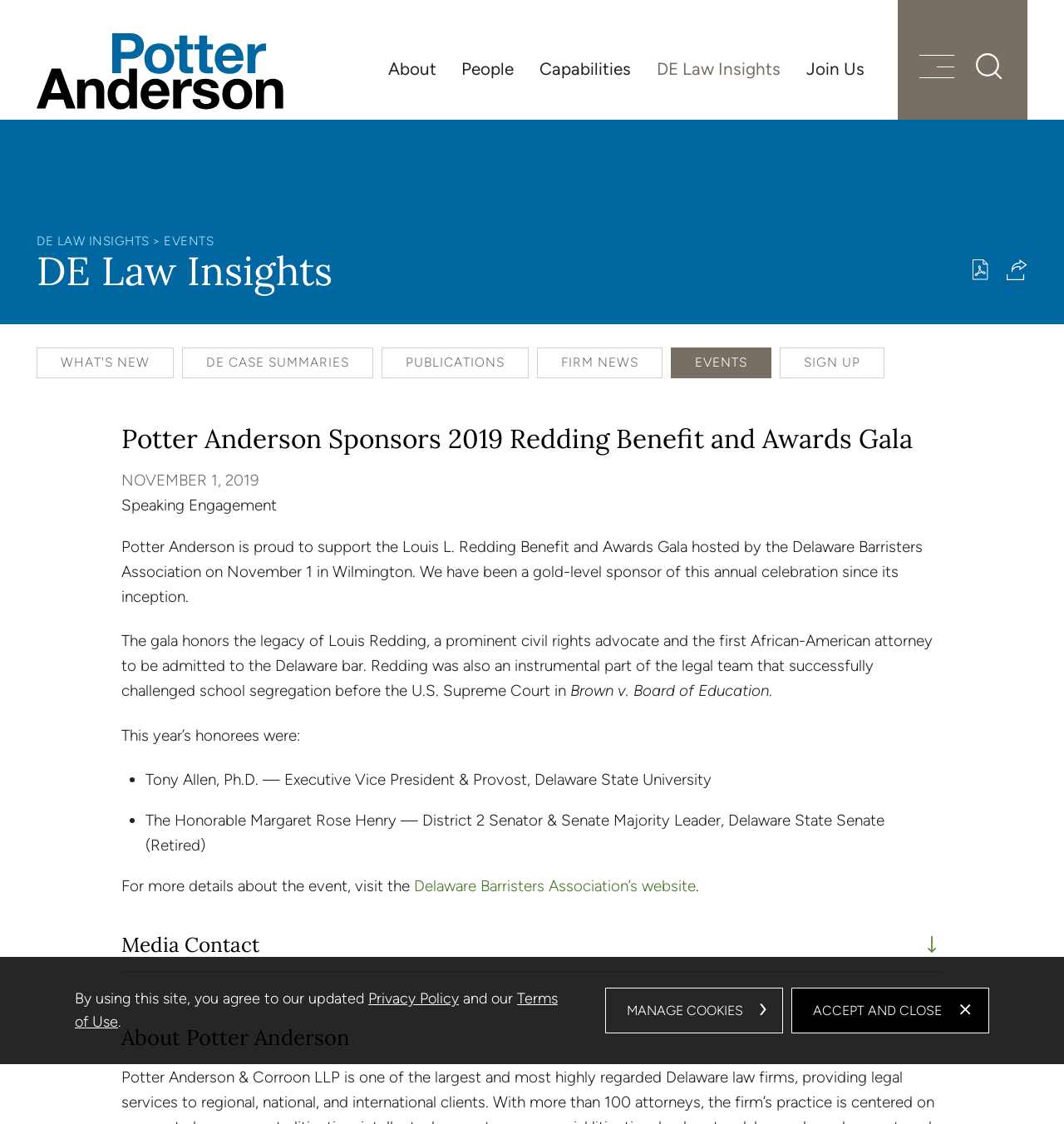Refer to the image and provide an in-depth answer to the question:
What is the purpose of the button 'Media Contact'?

The button 'Media Contact' is likely used to contact the media or to obtain media-related information, as it is located in a section with a heading 'Media Contact' and is a button element.